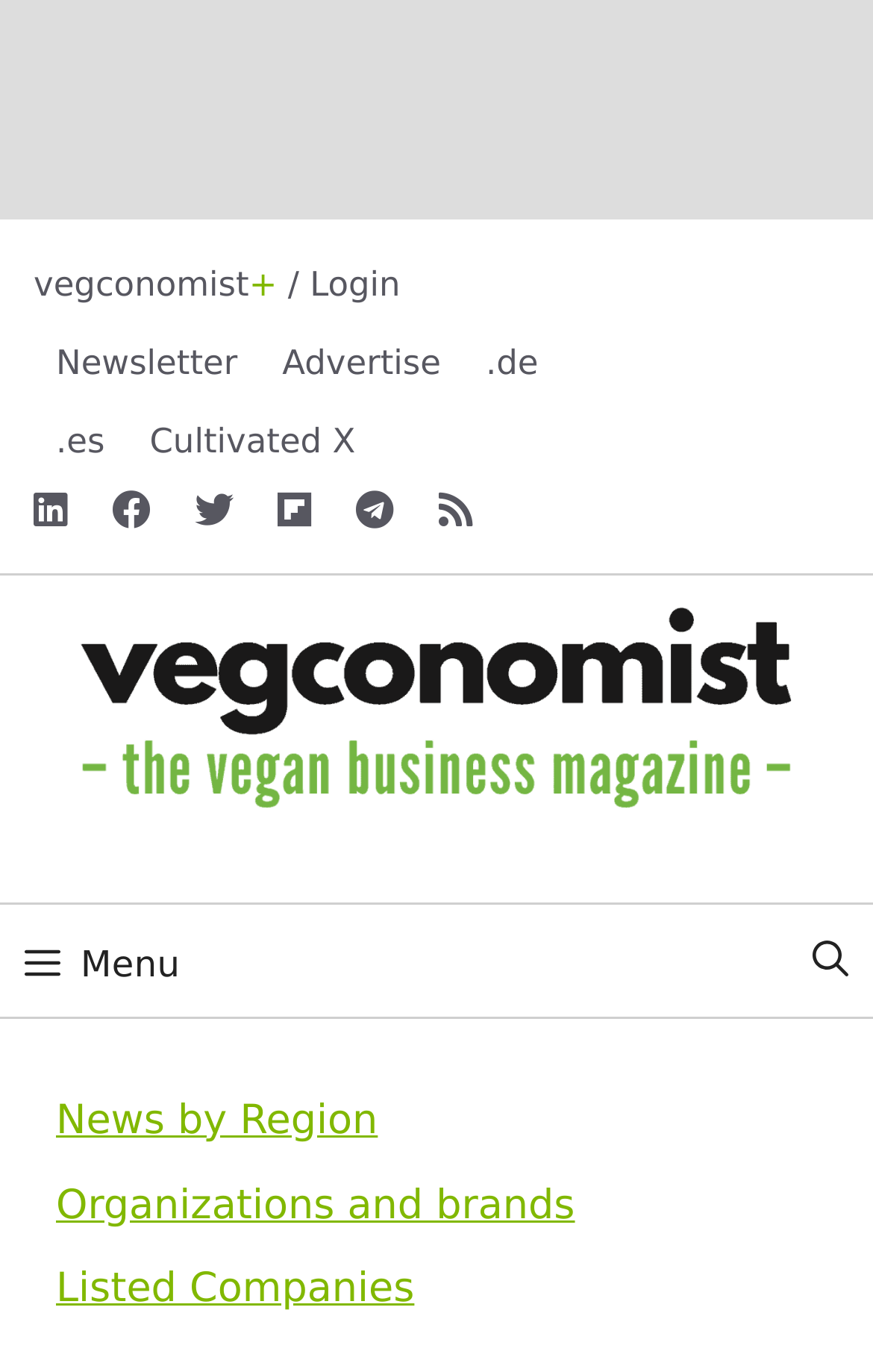Identify and provide the text content of the webpage's primary headline.

One Planet Pizza Launches Vegan Pizza Pockets with Violife Across UK